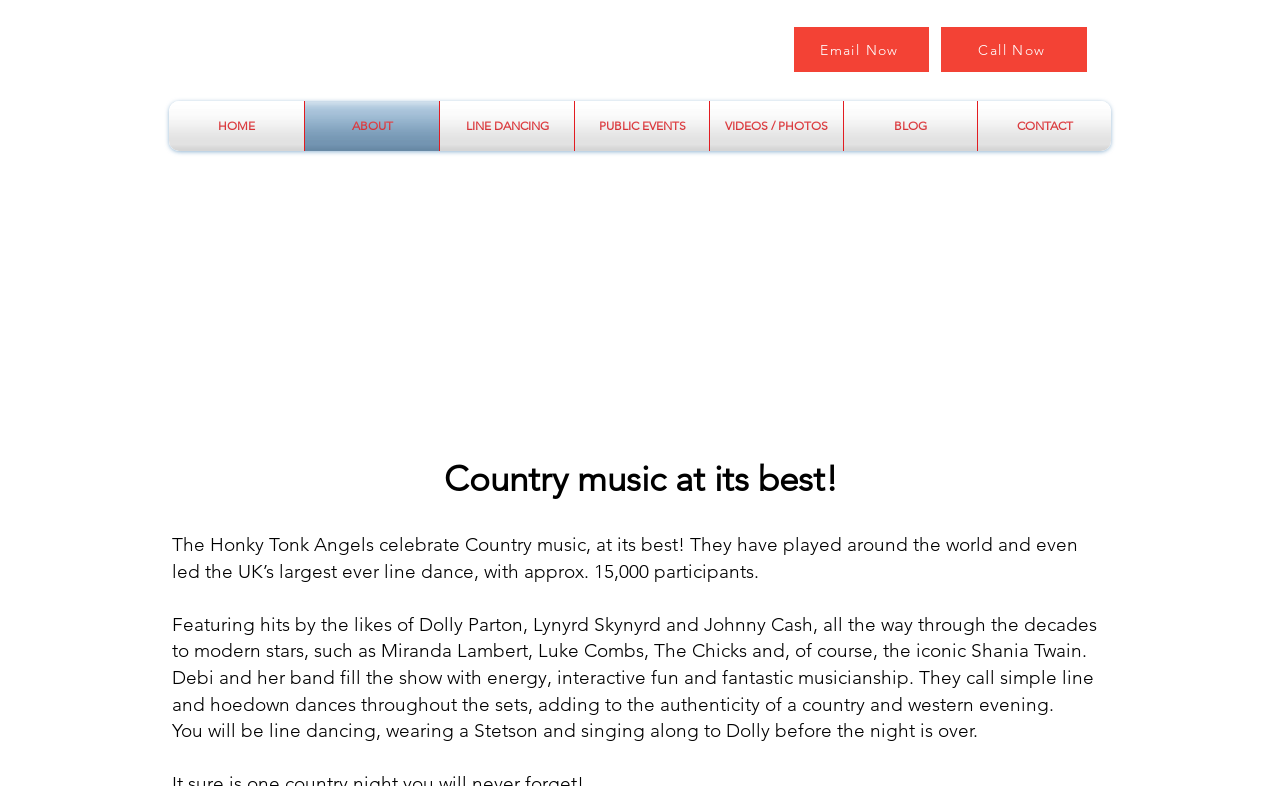Can you identify and provide the main heading of the webpage?

Country music at its best!